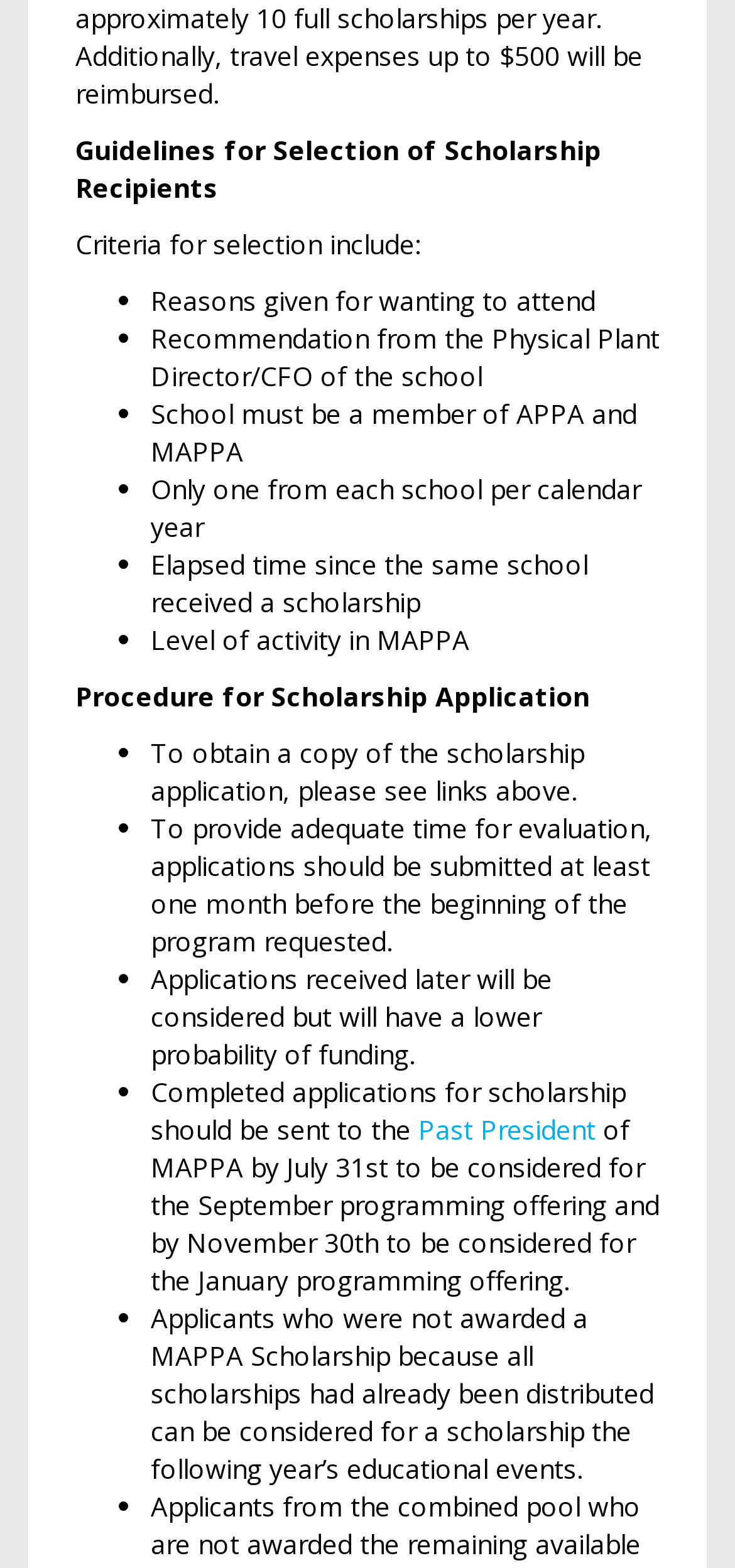How many months before the program should applications be submitted?
Please look at the screenshot and answer using one word or phrase.

One month